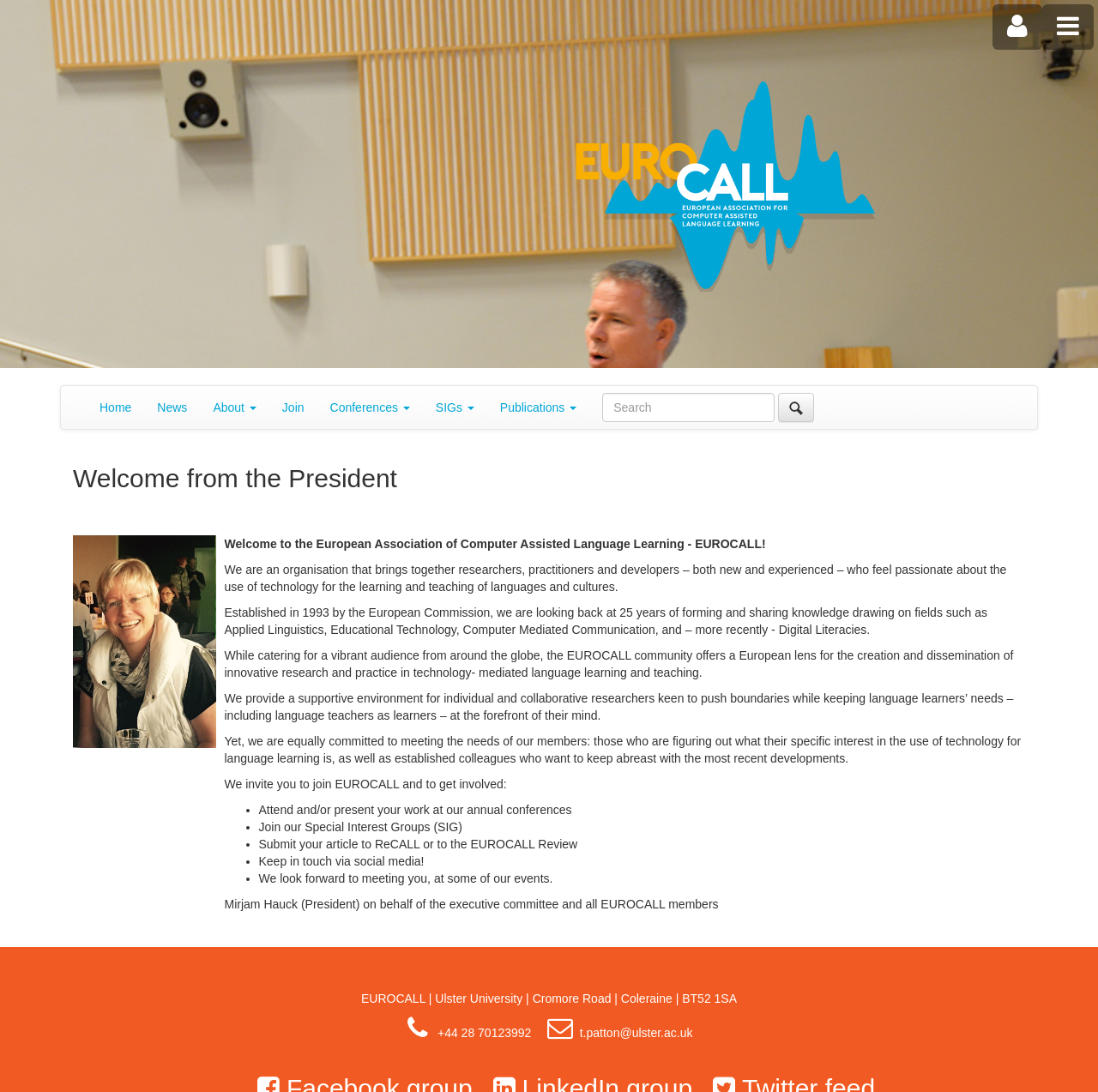Specify the bounding box coordinates of the area to click in order to follow the given instruction: "Search for something."

[0.537, 0.36, 0.753, 0.387]